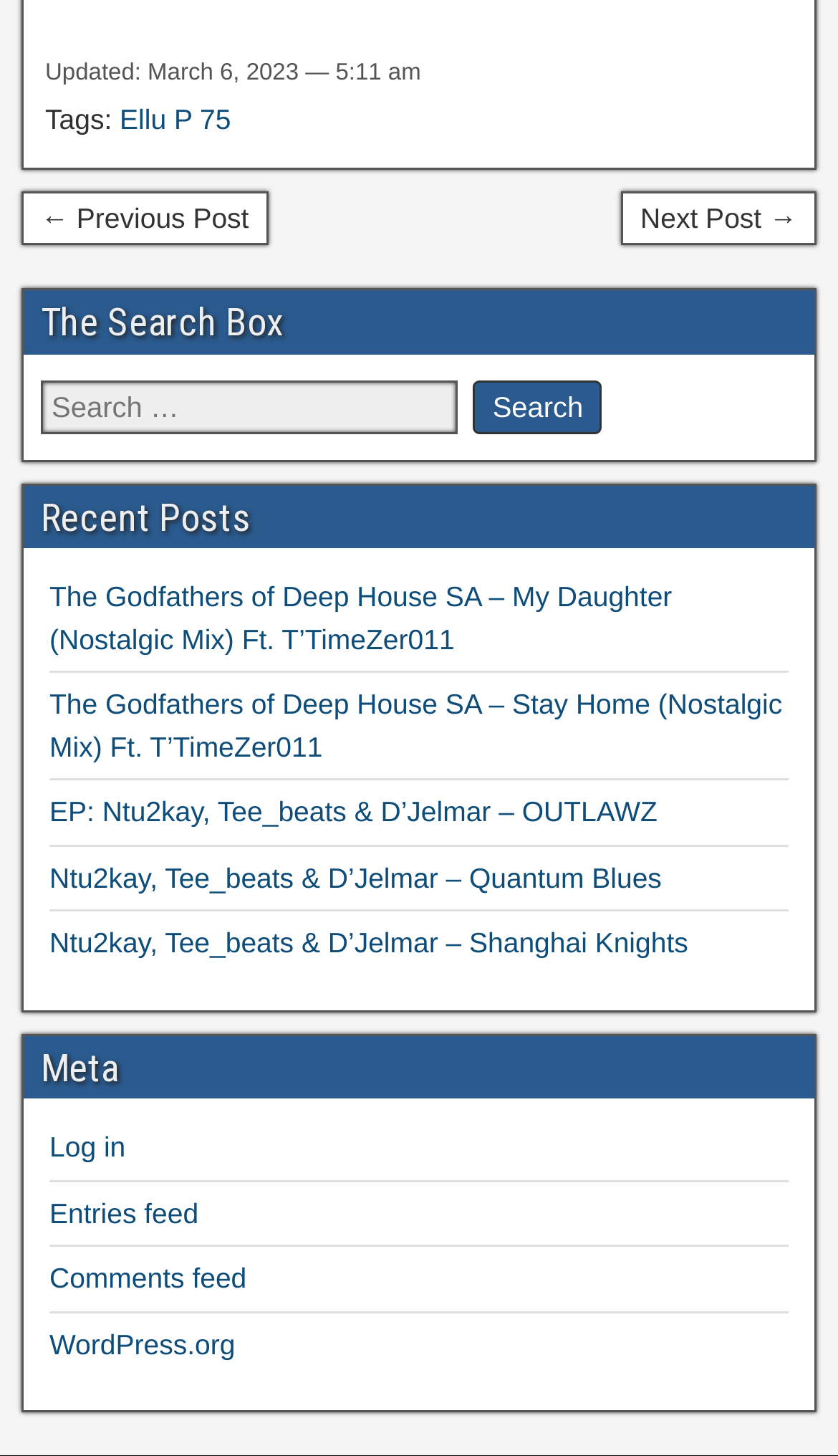Locate the bounding box coordinates of the clickable area needed to fulfill the instruction: "Search for something".

[0.049, 0.255, 0.951, 0.304]